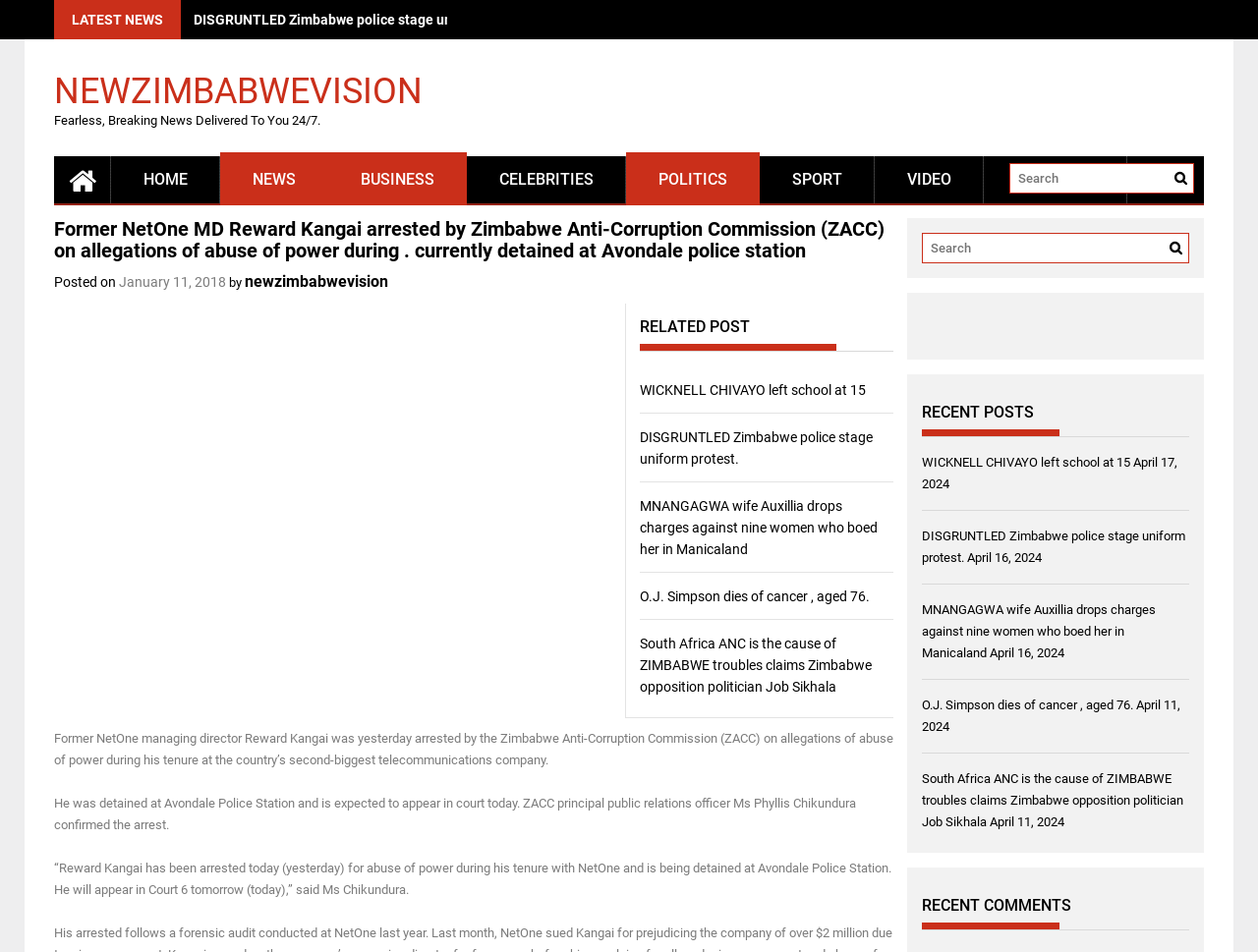How many women did Auxillia drop charges against?
Provide a well-explained and detailed answer to the question.

The answer can be found in the link 'MNANGAGWA wife Auxillia drops charges against nine women who boed her in Manicaland', which is located in the 'RELATED POST' section of the webpage.